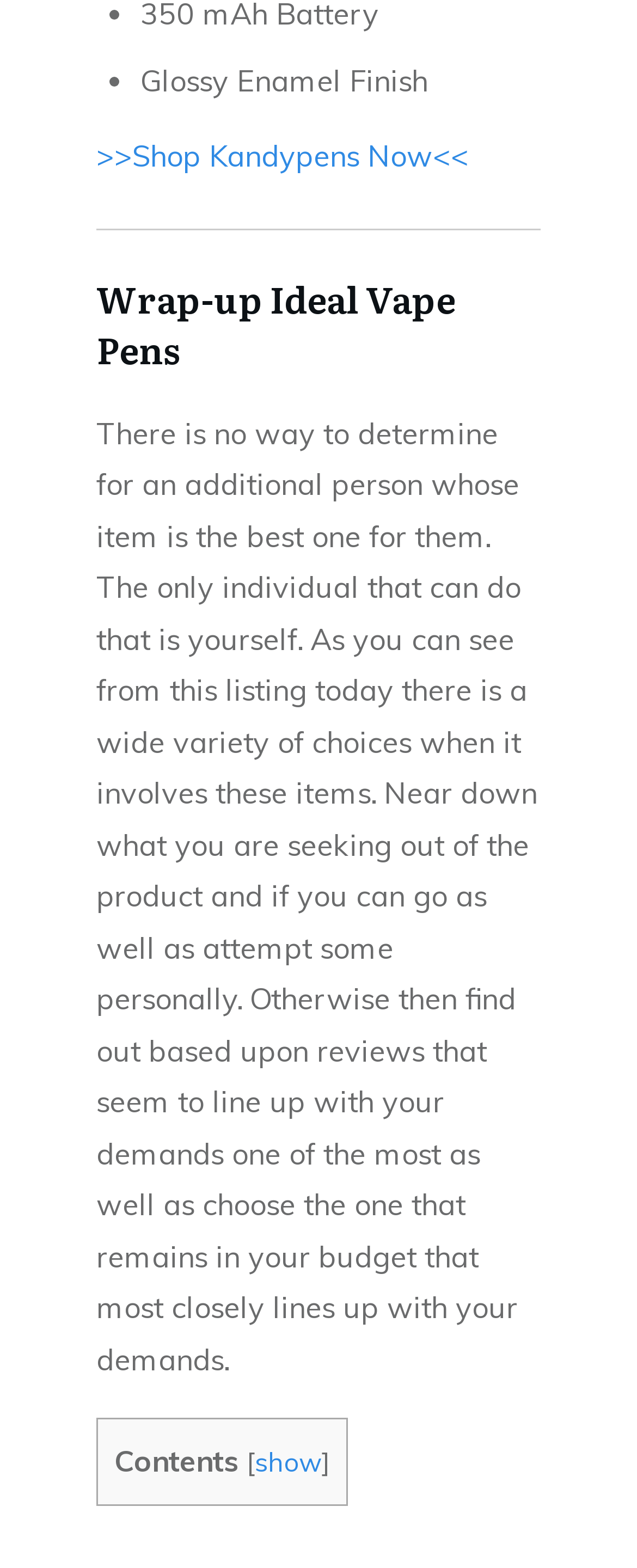Find the bounding box of the UI element described as: "aria-label="Mobile menu icon"". The bounding box coordinates should be given as four float values between 0 and 1, i.e., [left, top, right, bottom].

None